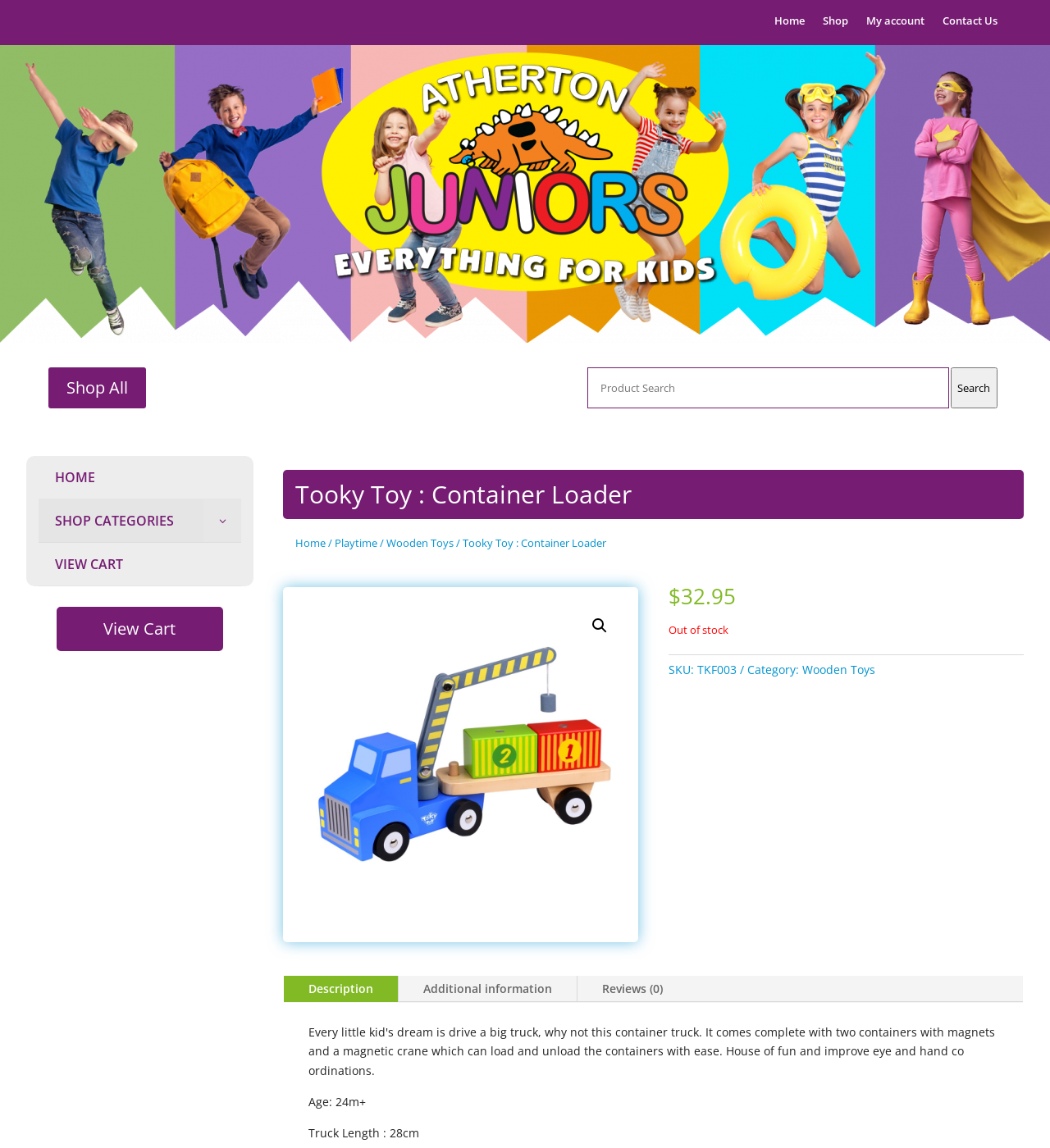Is the product in stock?
Carefully analyze the image and provide a detailed answer to the question.

I found the availability of the product by looking at the product information section, where it says 'Out of stock'. This indicates that the product is currently not available for purchase.